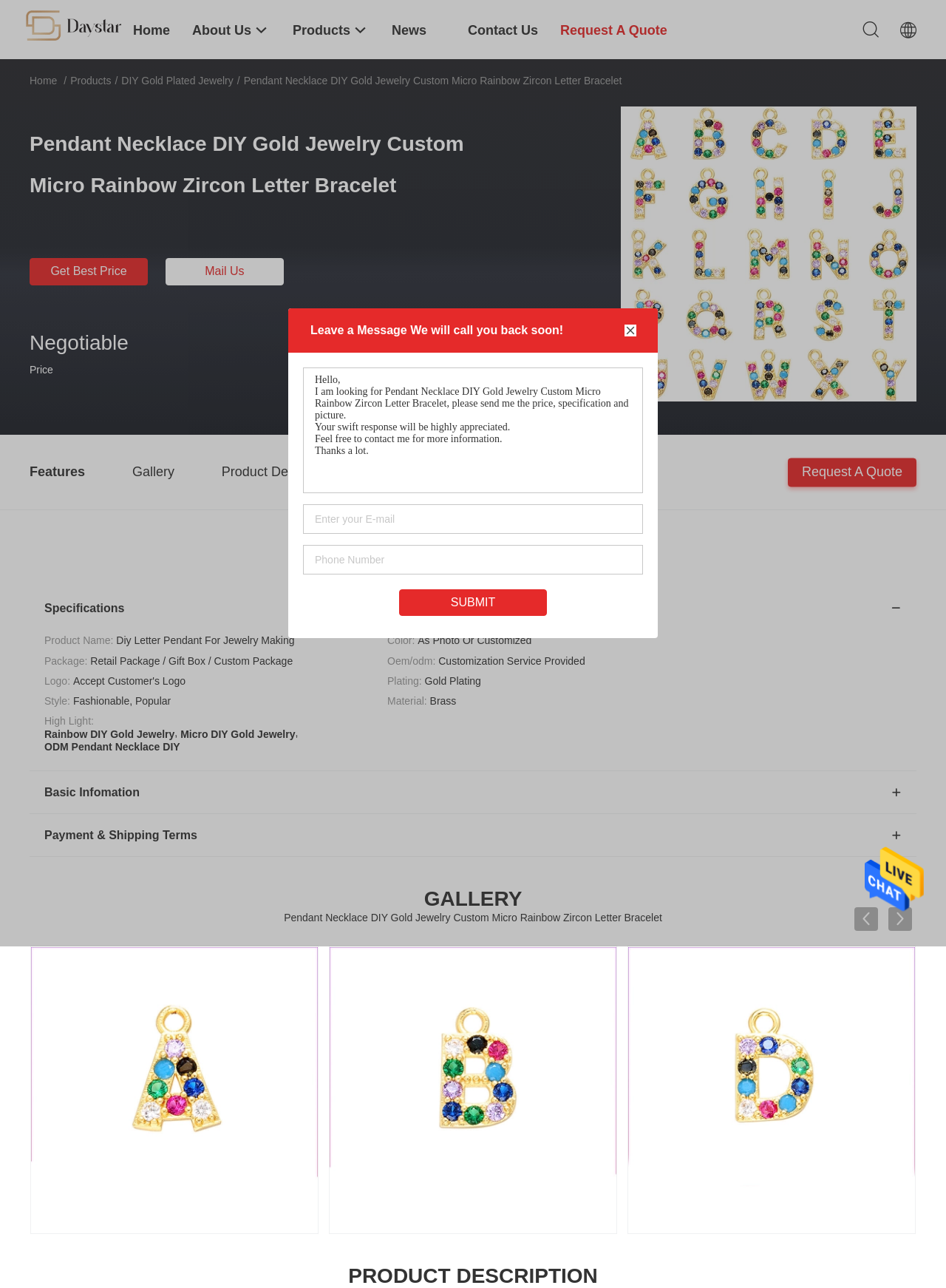Please find the bounding box coordinates of the section that needs to be clicked to achieve this instruction: "Click the 'Get Best Price' button".

[0.031, 0.2, 0.156, 0.222]